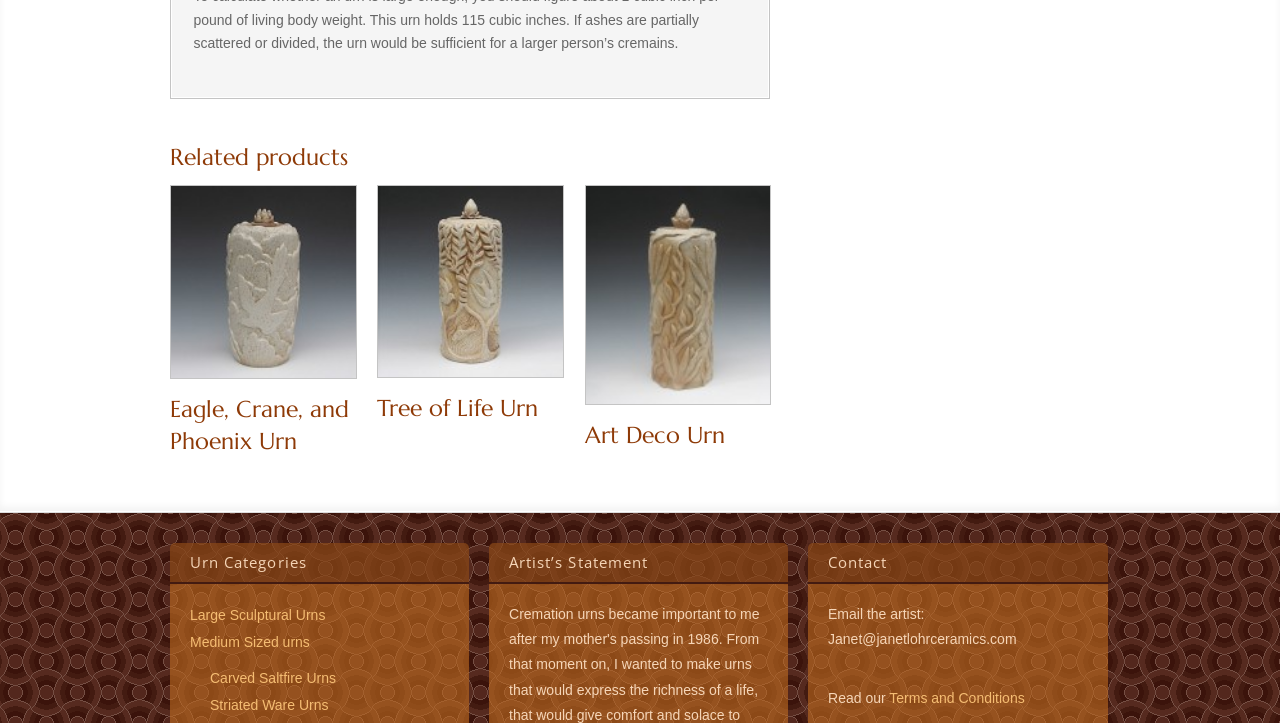Can you find the bounding box coordinates for the element to click on to achieve the instruction: "Read Terms and Conditions"?

[0.695, 0.955, 0.801, 0.977]